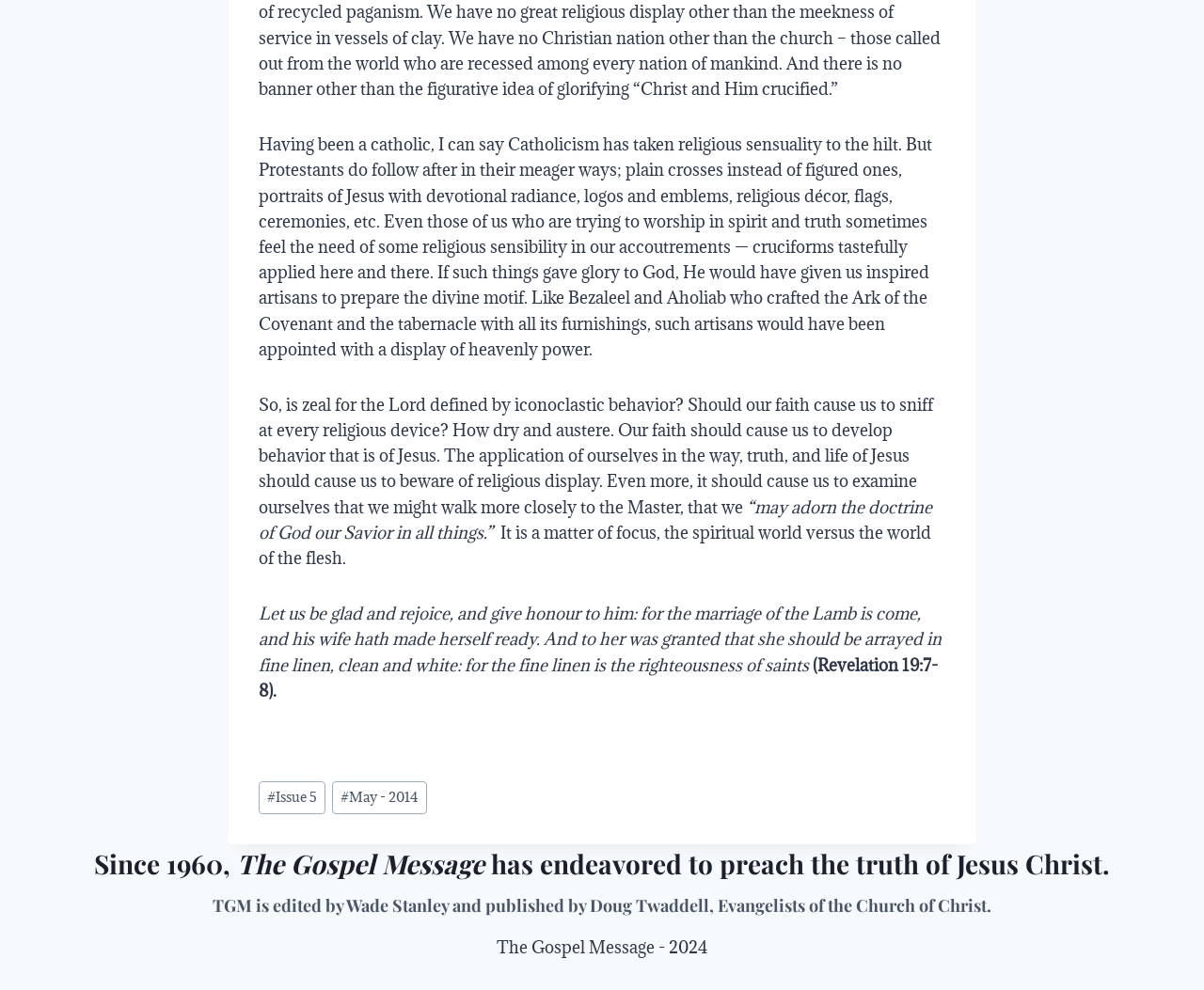What is the issue number mentioned in the article?
Look at the image and respond to the question as thoroughly as possible.

The article mentions 'Issue 5' and 'May - 2014' in the footer section, suggesting that it is a specific issue of The Gospel Message published in May 2014.